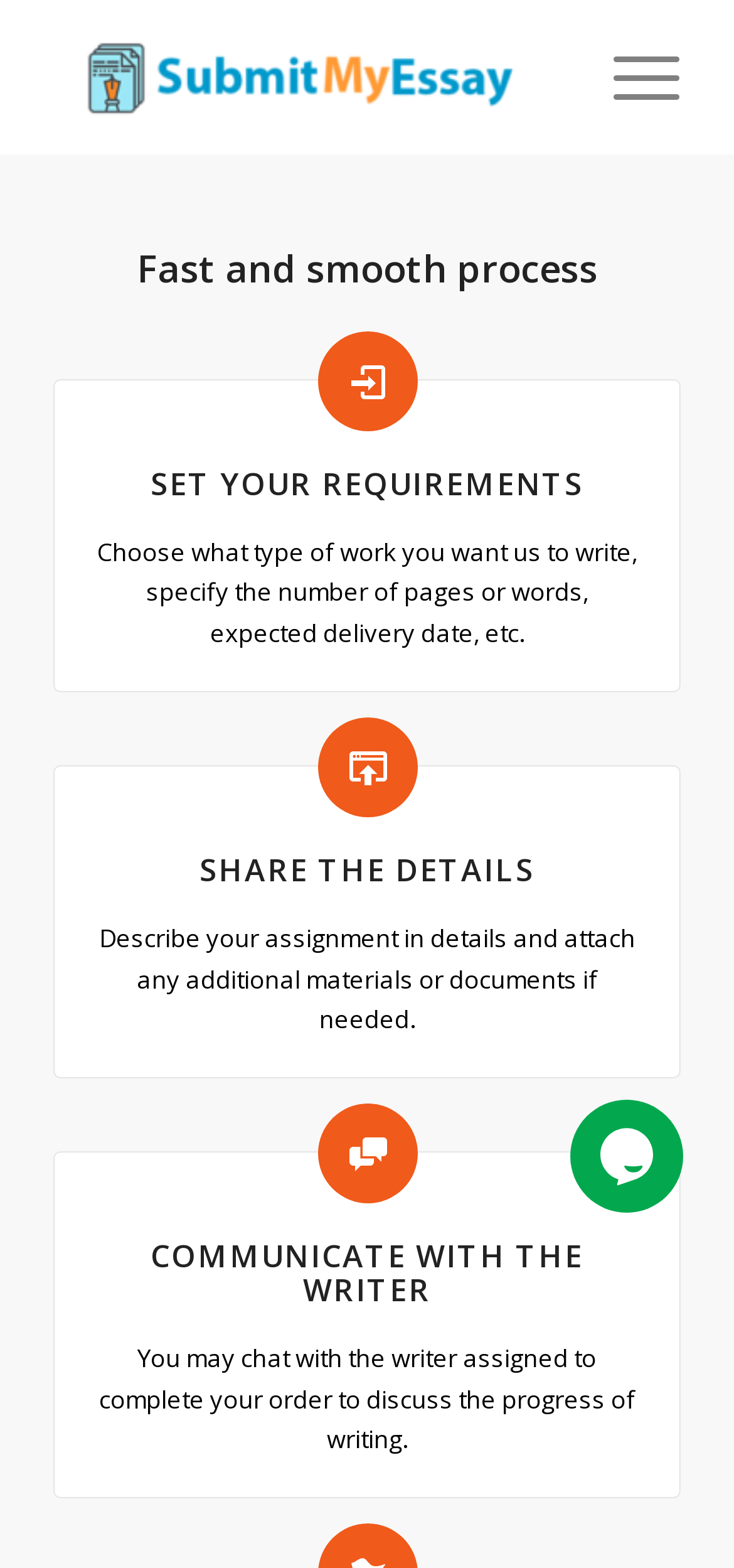Please provide a comprehensive answer to the question based on the screenshot: What type of work can be submitted?

The webpage title is 'Submitmyessay.com', which suggests that the website is used to submit essays. Additionally, the text on the webpage mentions 'Choose what type of work you want us to write', which implies that essays are one type of work that can be submitted.